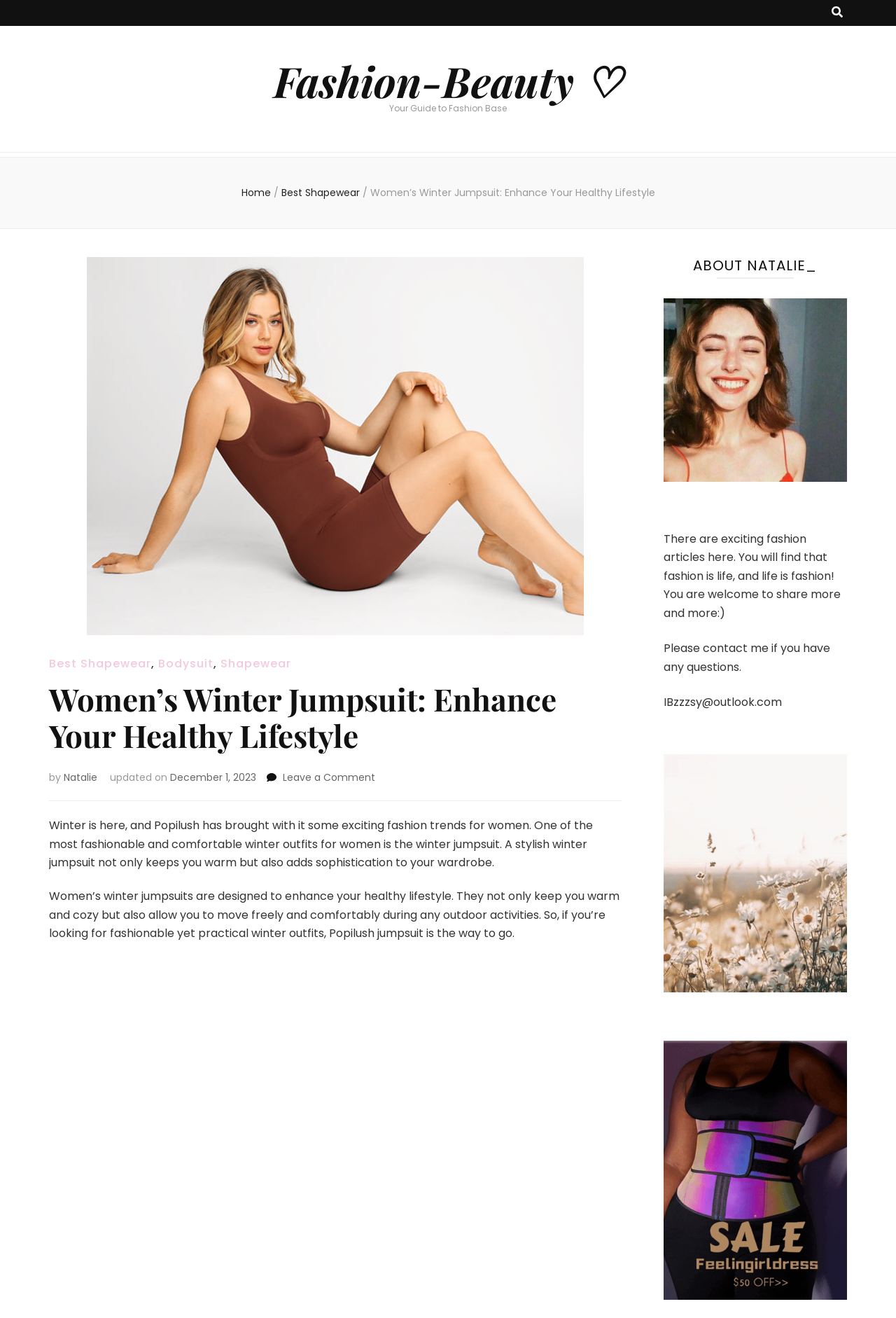Please find and report the bounding box coordinates of the element to click in order to perform the following action: "Read about Women’s Winter Jumpsuit". The coordinates should be expressed as four float numbers between 0 and 1, in the format [left, top, right, bottom].

[0.413, 0.141, 0.731, 0.151]